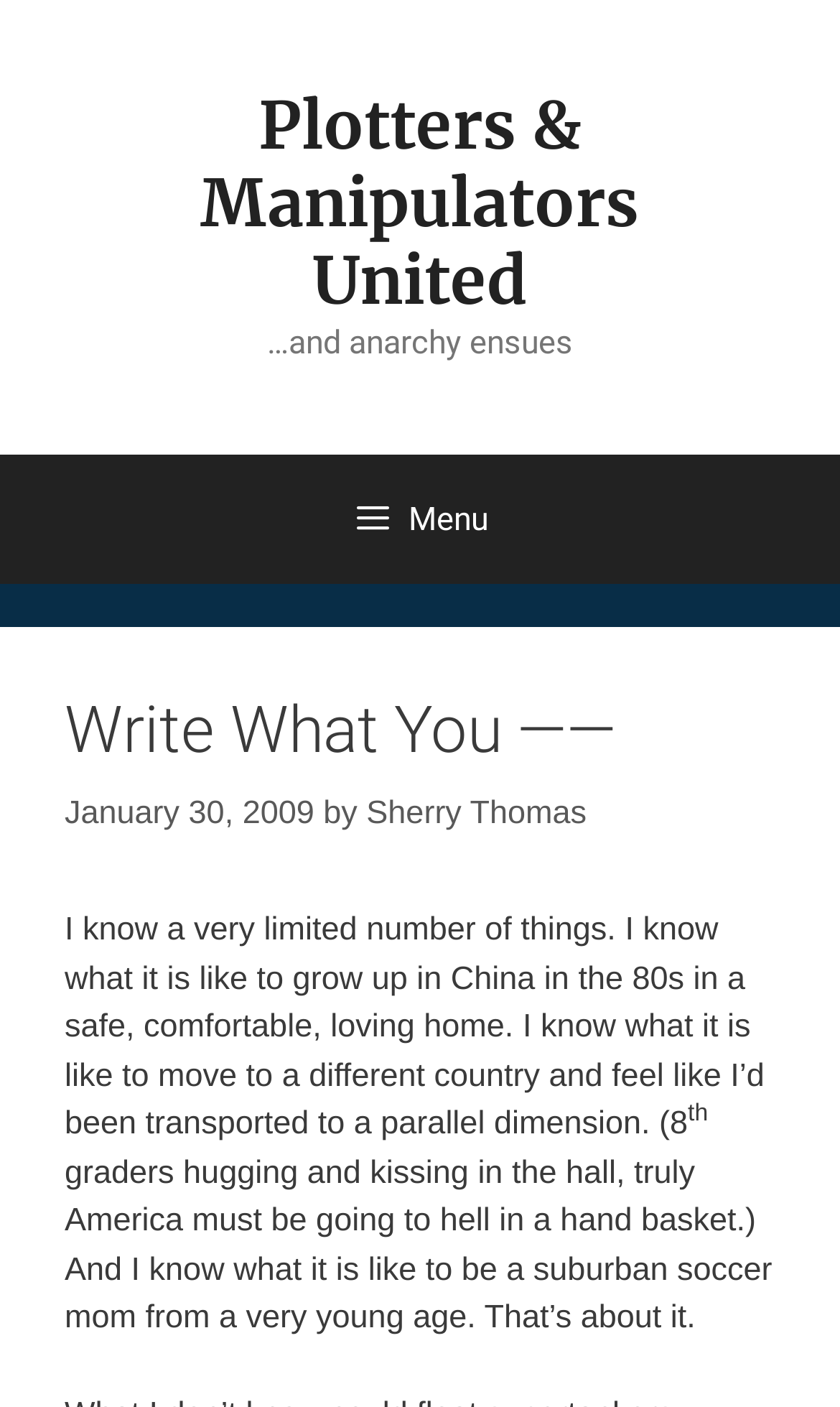Explain the webpage's design and content in an elaborate manner.

This webpage appears to be a personal blog or writing platform, with a focus on creative writing and storytelling. At the top of the page, there is a banner with the site's title, "Plotters & Manipulators United," and a tagline, "…and anarchy ensues." Below the banner, there is a primary navigation menu with a button labeled "Menu" that expands to reveal a dropdown list.

The main content area of the page features a header with the title "Write What You ——" and a timestamp indicating that the post was published on January 30, 2009. The author's name, "Sherry Thomas," is also displayed. The main content of the post is a personal reflection on the author's life experiences, including growing up in China, moving to a different country, and becoming a suburban soccer mom. The text is divided into several paragraphs, with the author sharing anecdotes and observations about their life.

Throughout the post, there are no images or other multimedia elements. The text is the primary focus, with a clean and simple layout that makes it easy to read. The tone of the writing is conversational and introspective, with the author sharing their thoughts and experiences in a candid and humorous way. Overall, the webpage has a personal and reflective tone, with a focus on creative writing and storytelling.